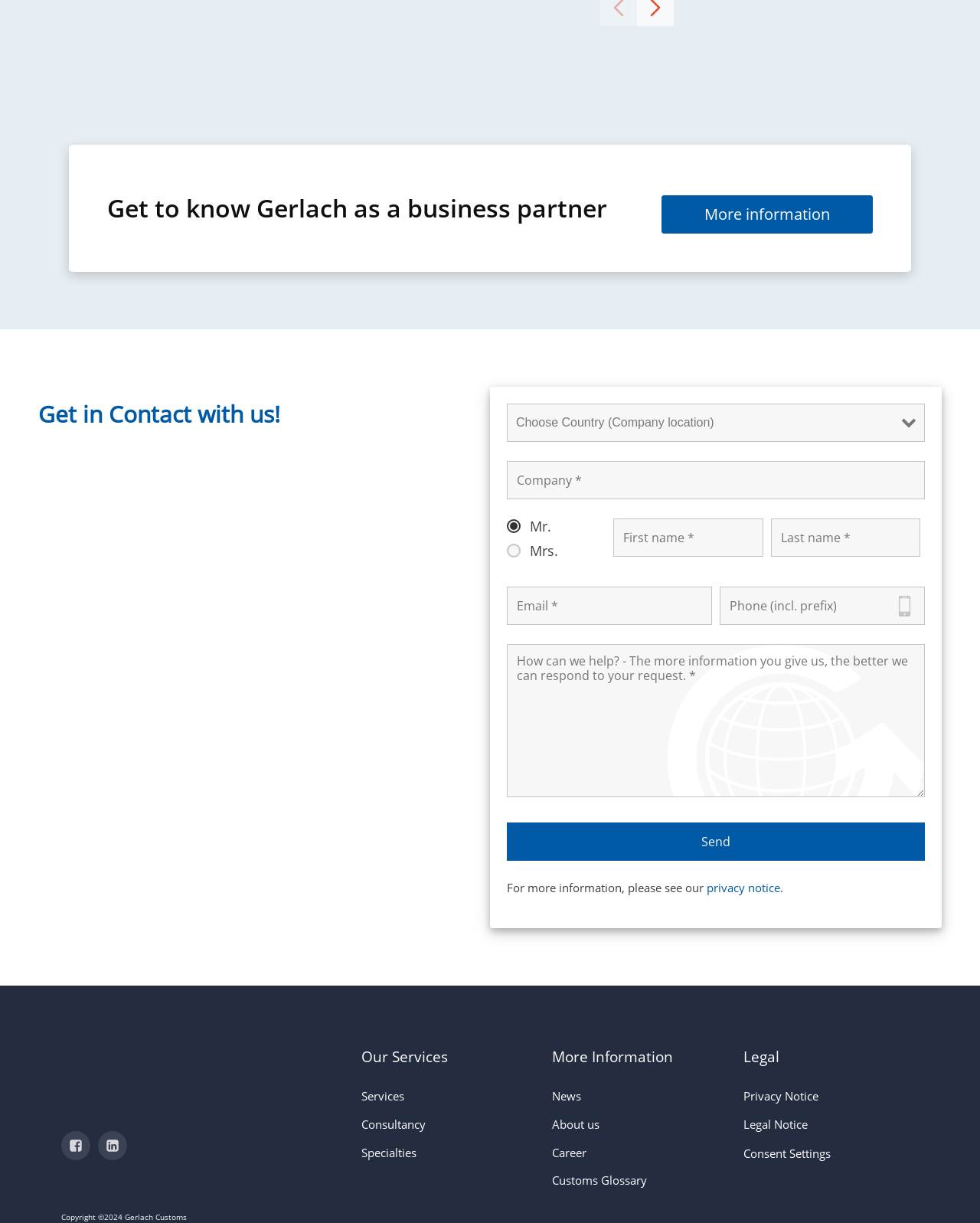Bounding box coordinates are specified in the format (top-left x, top-left y, bottom-right x, bottom-right y). All values are floating point numbers bounded between 0 and 1. Please provide the bounding box coordinate of the region this sentence describes: value="Send"

[0.517, 0.672, 0.944, 0.704]